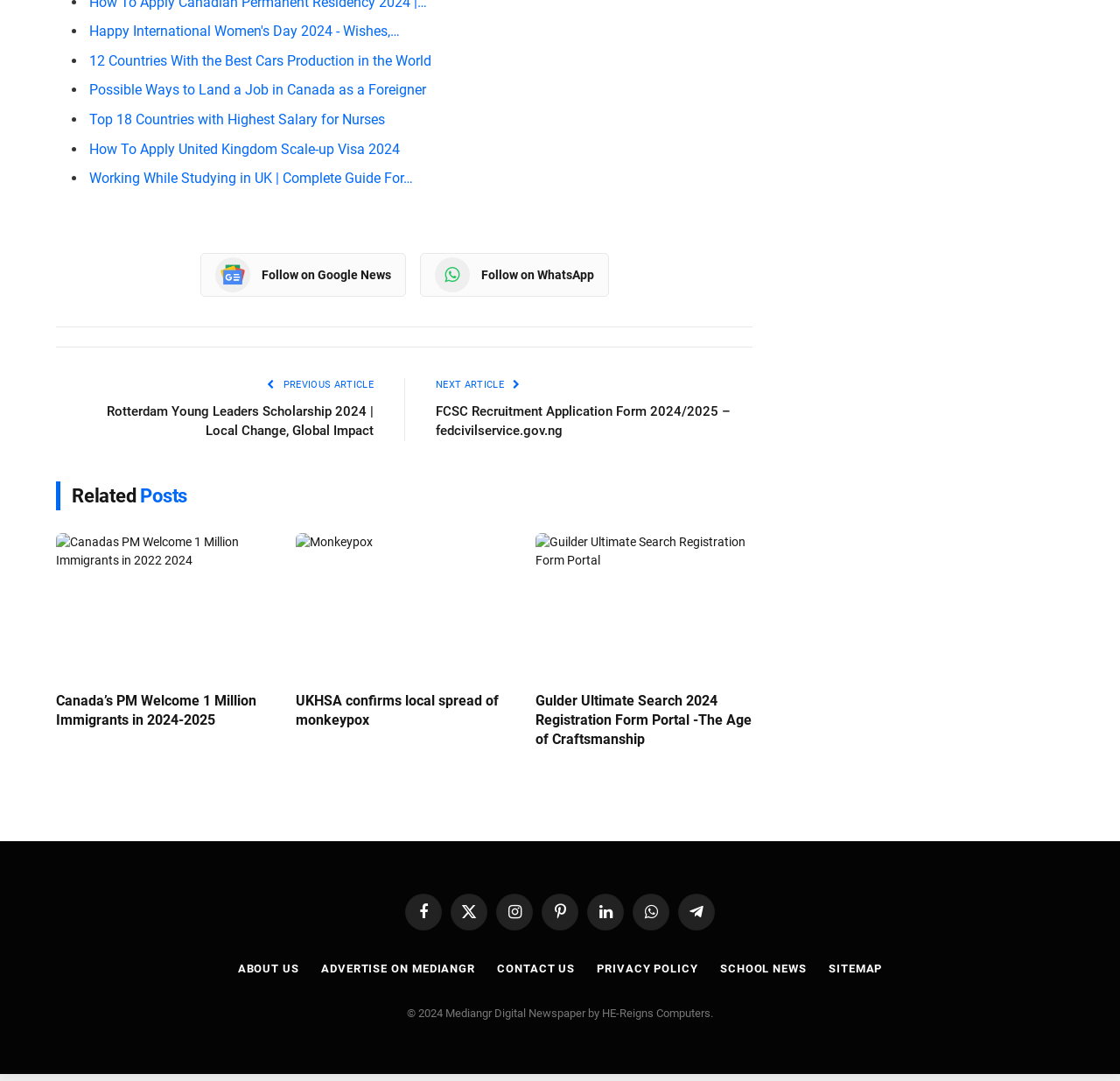Locate the bounding box coordinates of the element I should click to achieve the following instruction: "Read the article about Rotterdam Young Leaders Scholarship 2024".

[0.095, 0.373, 0.334, 0.406]